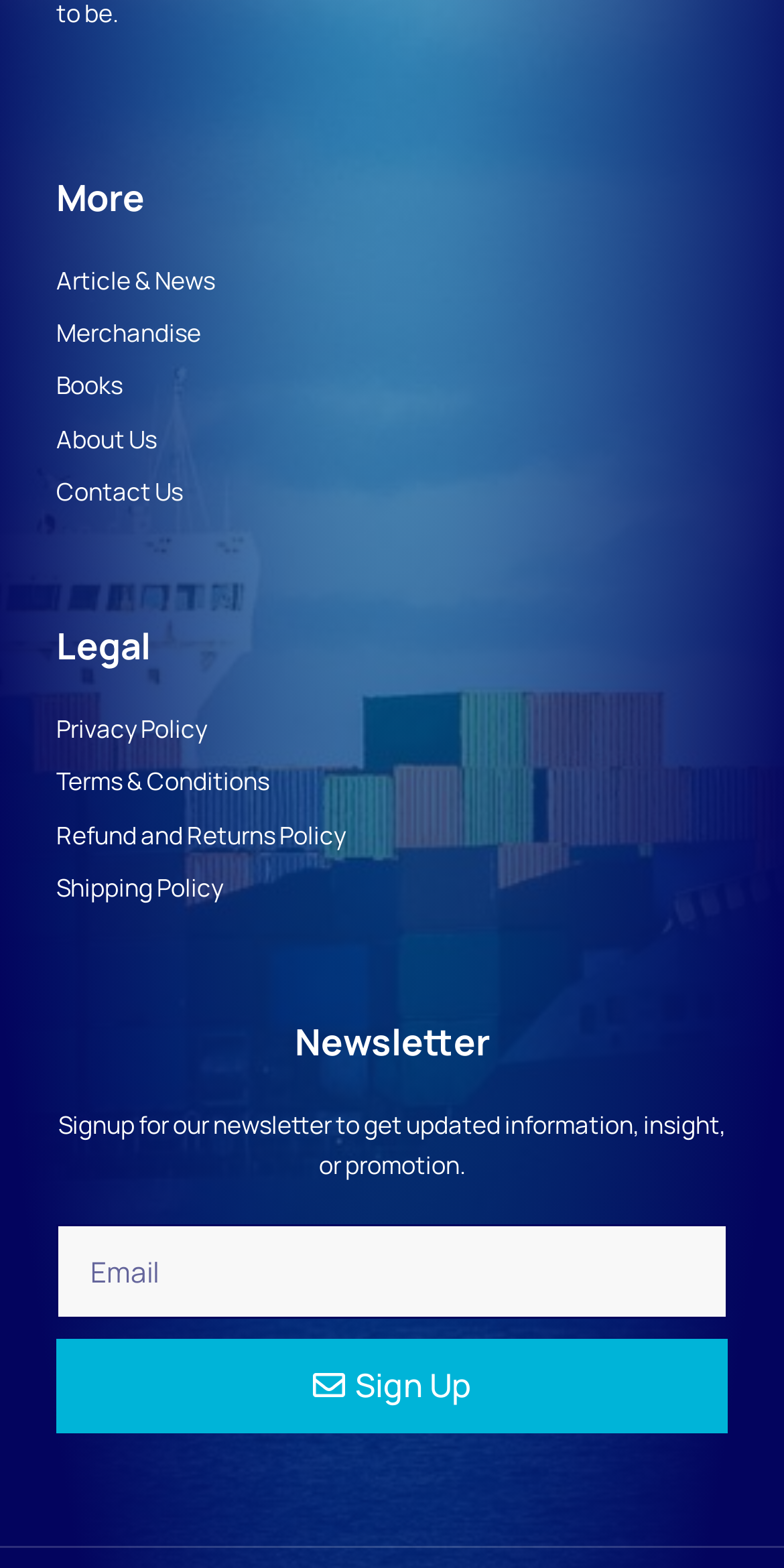Locate the bounding box coordinates of the item that should be clicked to fulfill the instruction: "View About Us".

[0.072, 0.267, 0.928, 0.292]